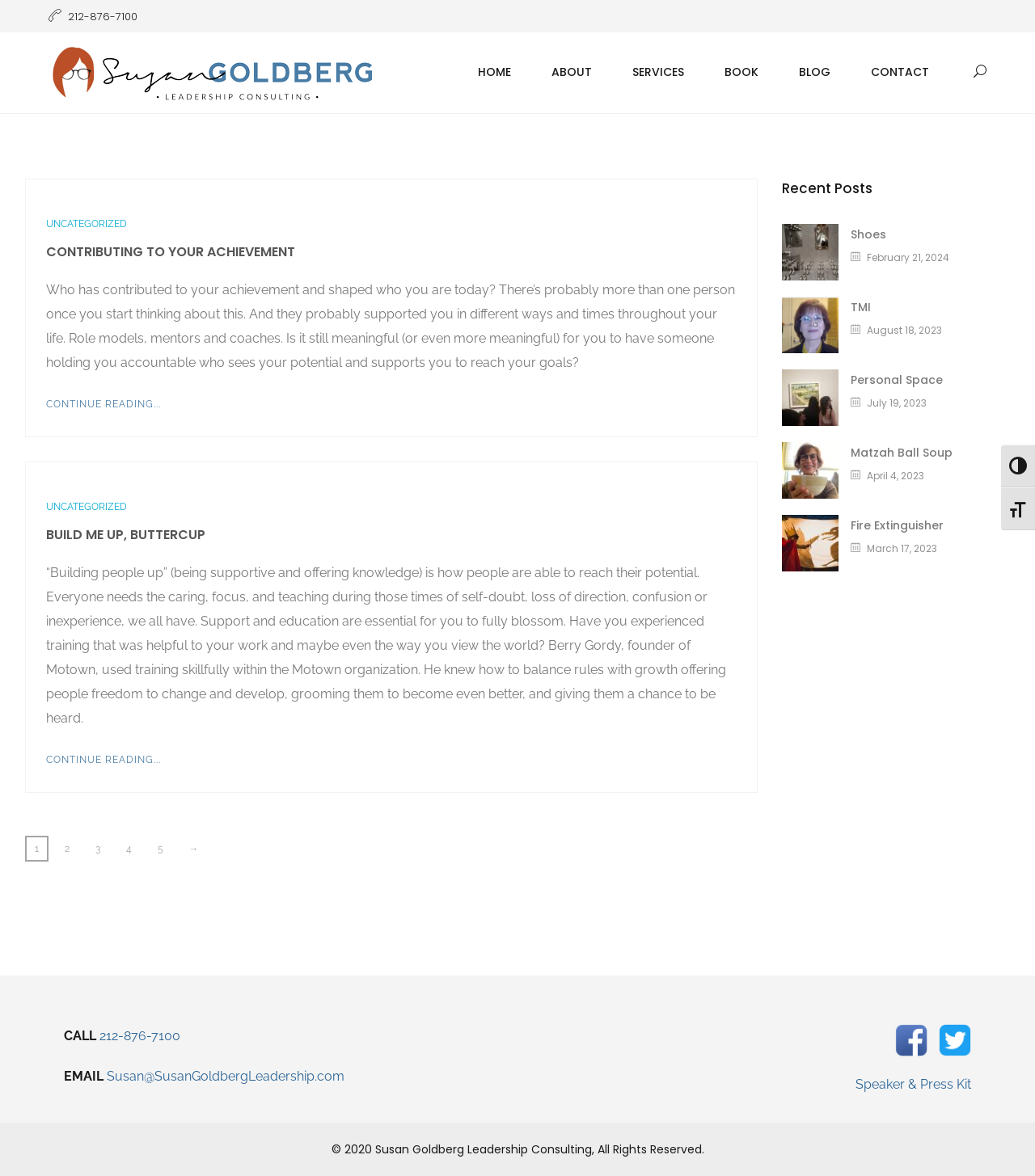Locate the bounding box coordinates of the area you need to click to fulfill this instruction: 'Call the phone number'. The coordinates must be in the form of four float numbers ranging from 0 to 1: [left, top, right, bottom].

[0.047, 0.007, 0.133, 0.02]